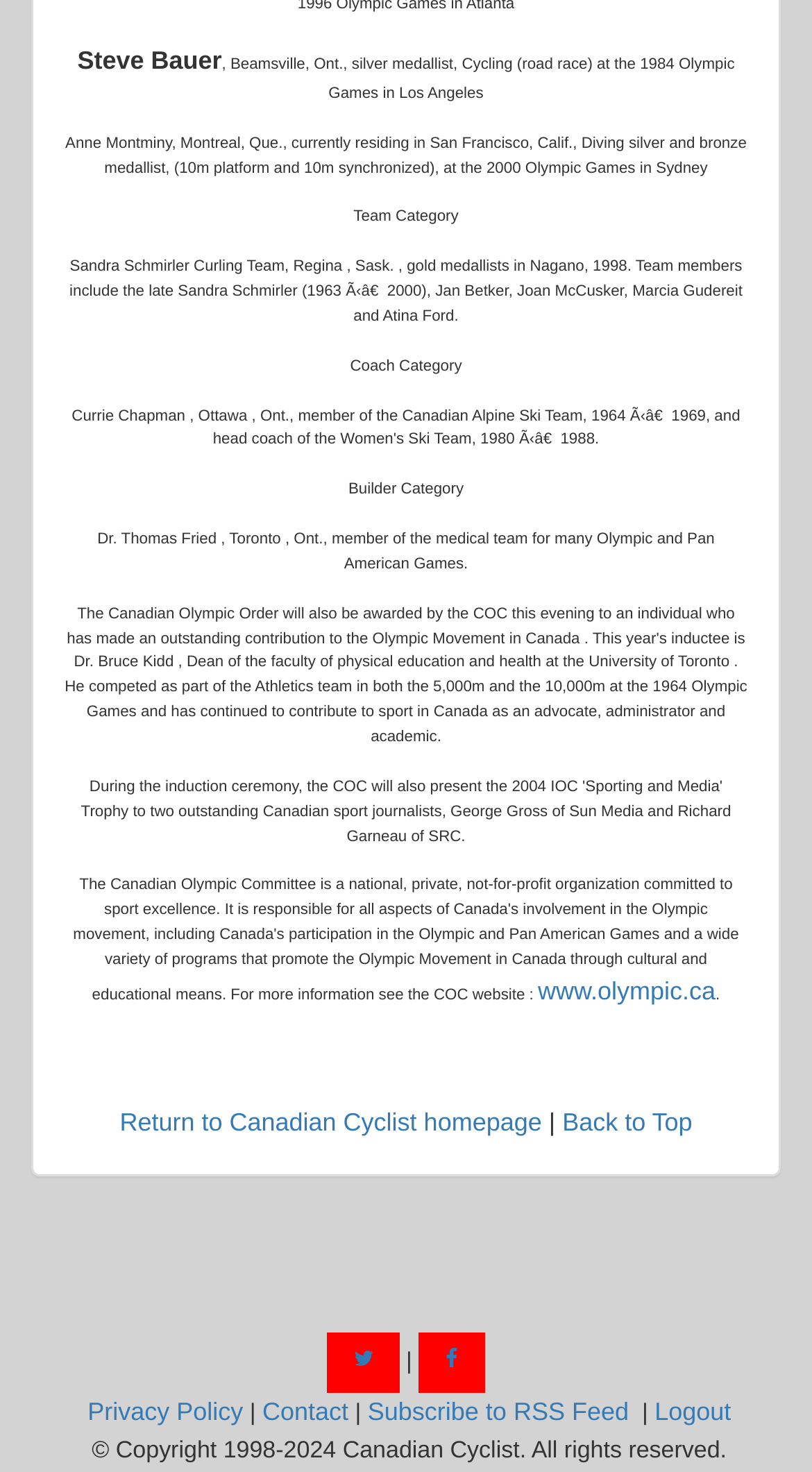Find the bounding box coordinates of the clickable area required to complete the following action: "learn about CIS countries".

None